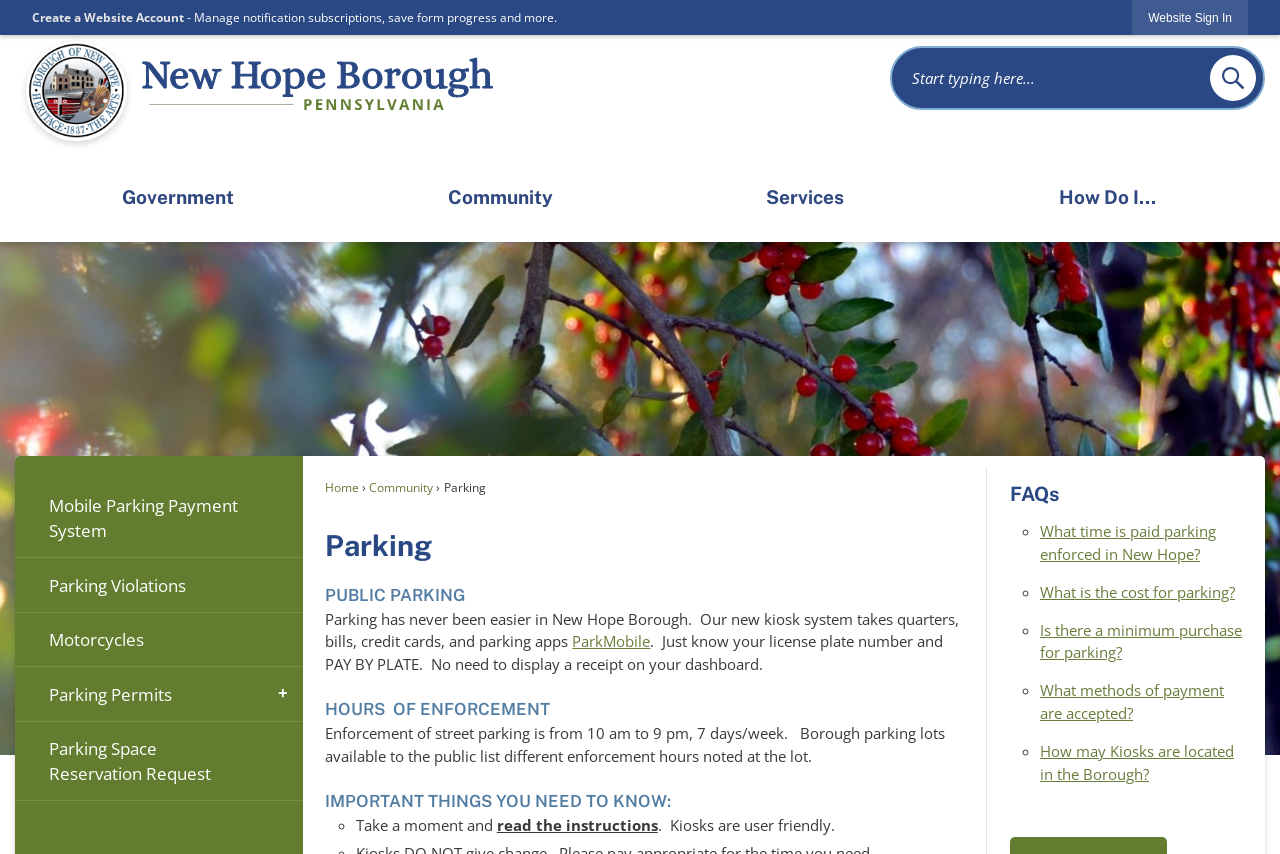Locate the bounding box coordinates for the element described below: "GovernmentCommunityServicesHow Do I...". The coordinates must be four float values between 0 and 1, formatted as [left, top, right, bottom].

[0.012, 0.179, 0.988, 0.284]